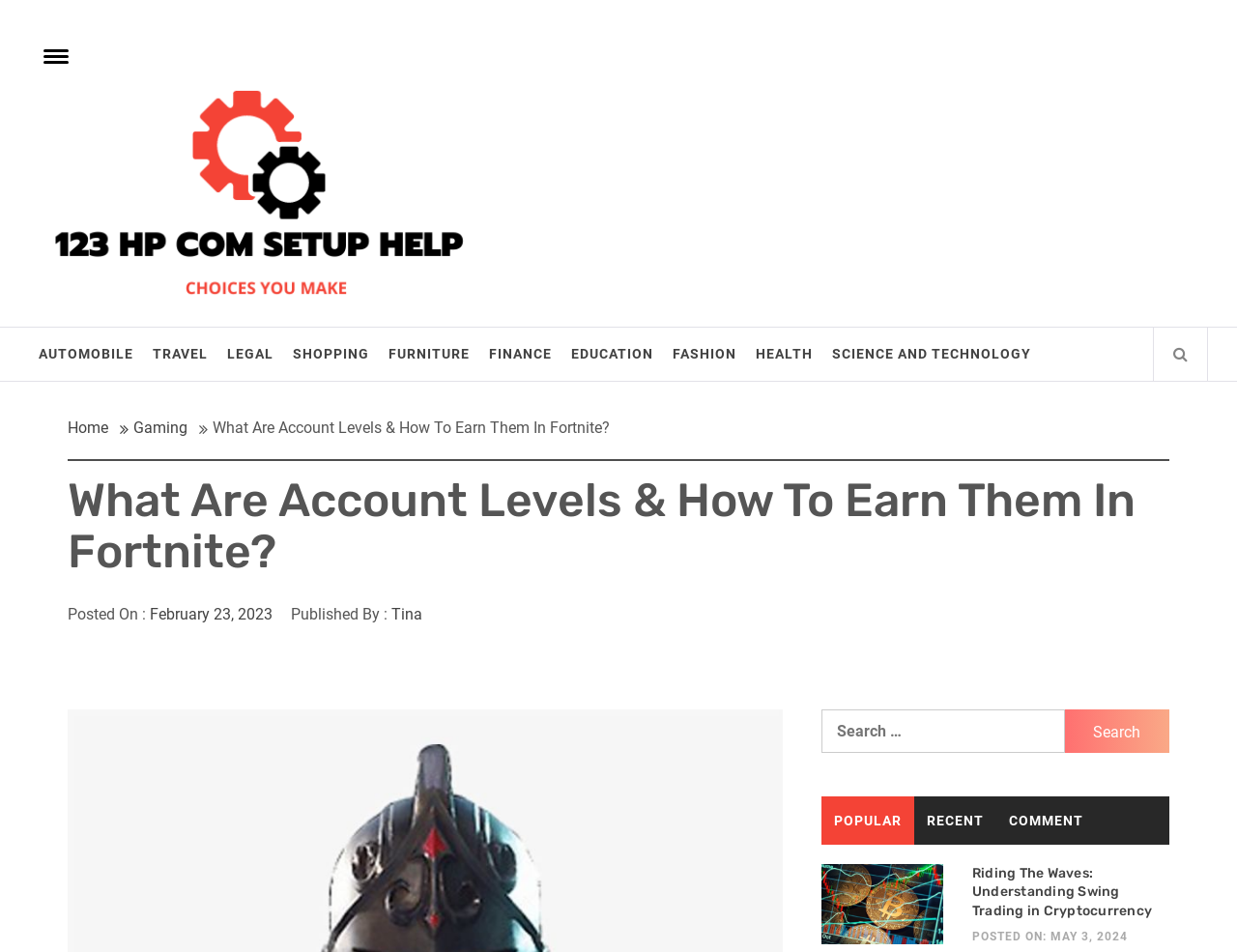Identify the bounding box coordinates of the section to be clicked to complete the task described by the following instruction: "Go to the 'AUTOMOBILE' category". The coordinates should be four float numbers between 0 and 1, formatted as [left, top, right, bottom].

[0.023, 0.344, 0.116, 0.4]